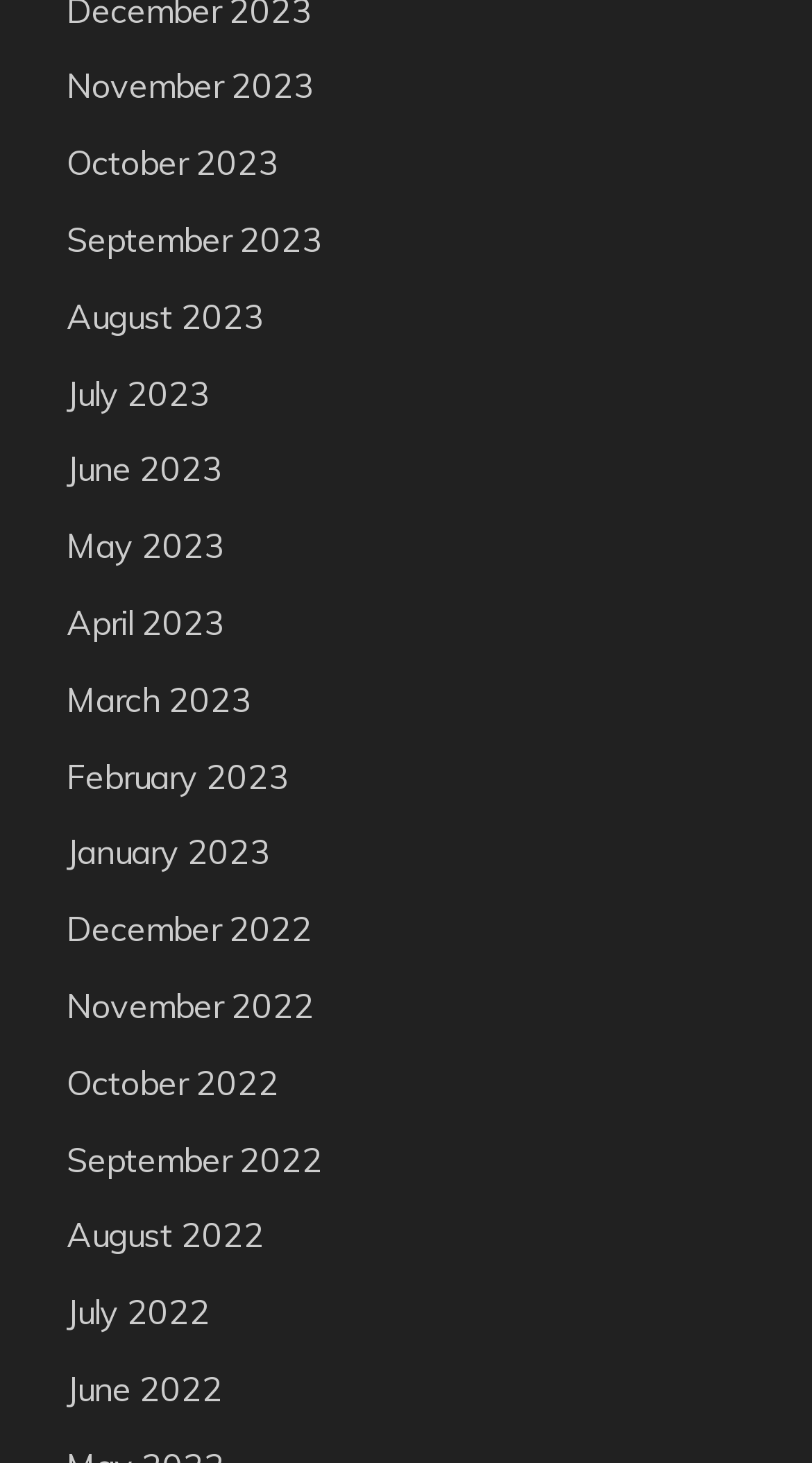Identify the bounding box coordinates of the HTML element based on this description: "April 2023".

[0.082, 0.411, 0.277, 0.44]